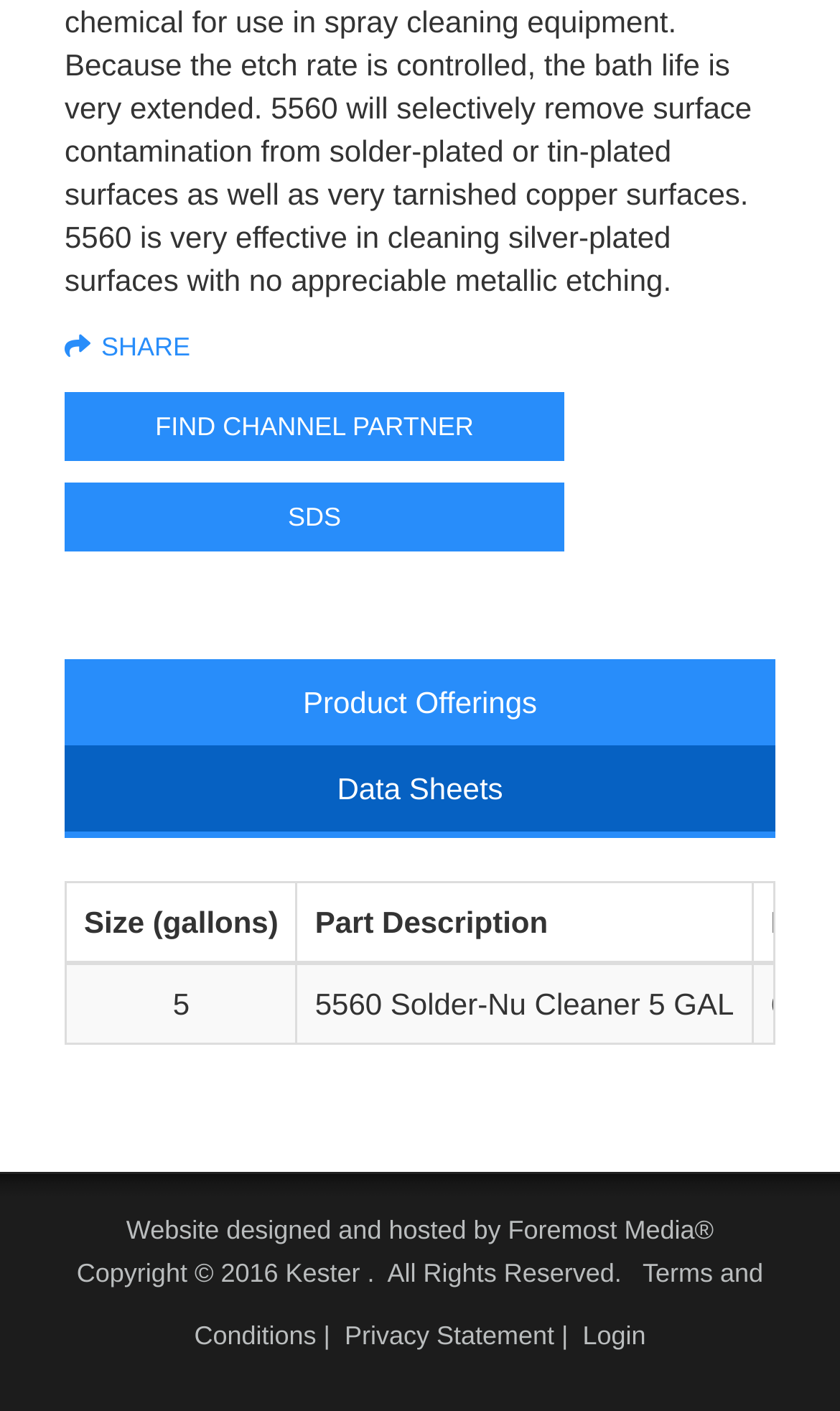Specify the bounding box coordinates of the region I need to click to perform the following instruction: "Click on the FIND CHANNEL PARTNER link". The coordinates must be four float numbers in the range of 0 to 1, i.e., [left, top, right, bottom].

[0.077, 0.278, 0.672, 0.327]